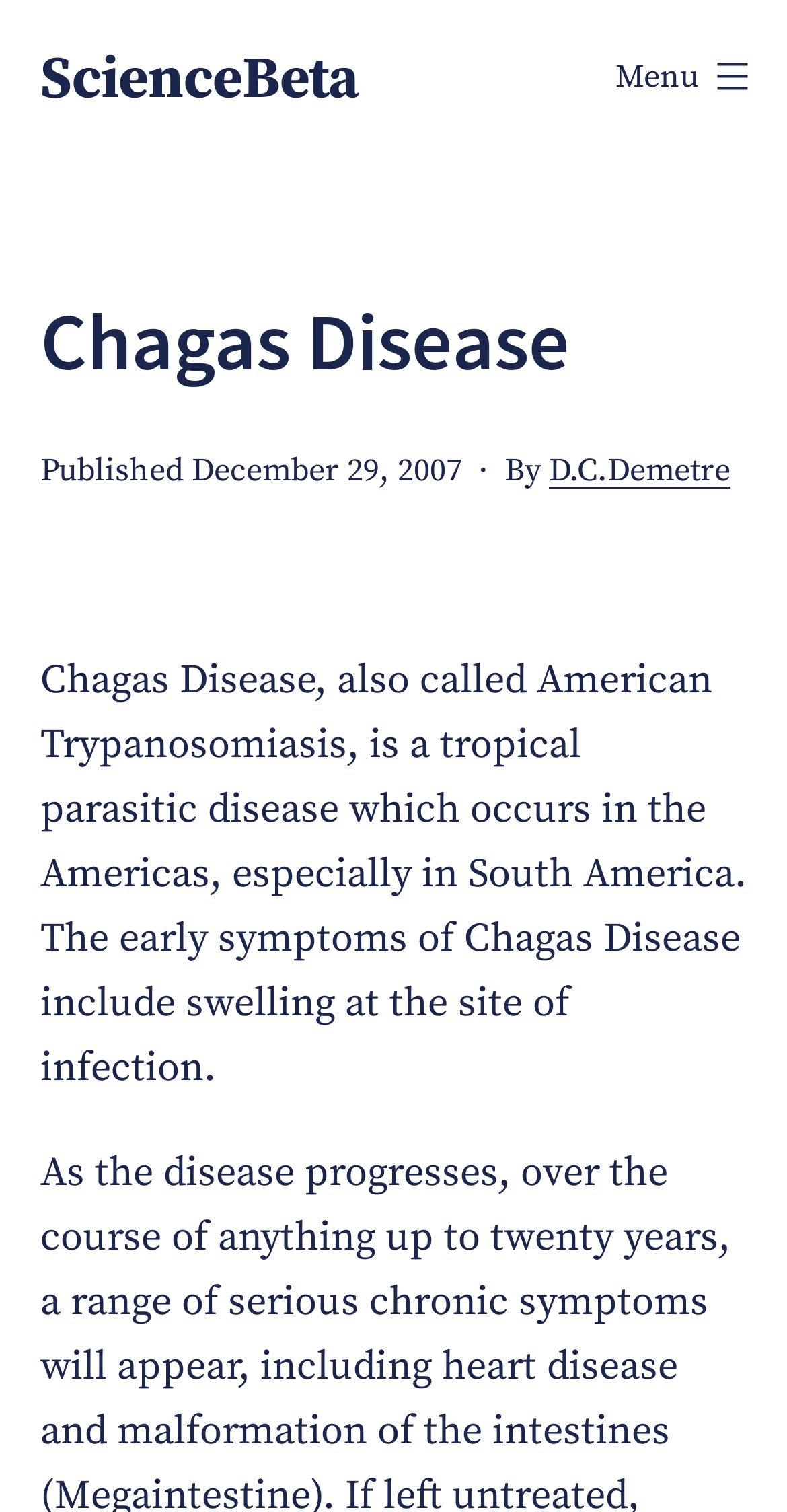Determine the bounding box coordinates for the UI element with the following description: "ScienceBeta". The coordinates should be four float numbers between 0 and 1, represented as [left, top, right, bottom].

[0.051, 0.029, 0.454, 0.077]